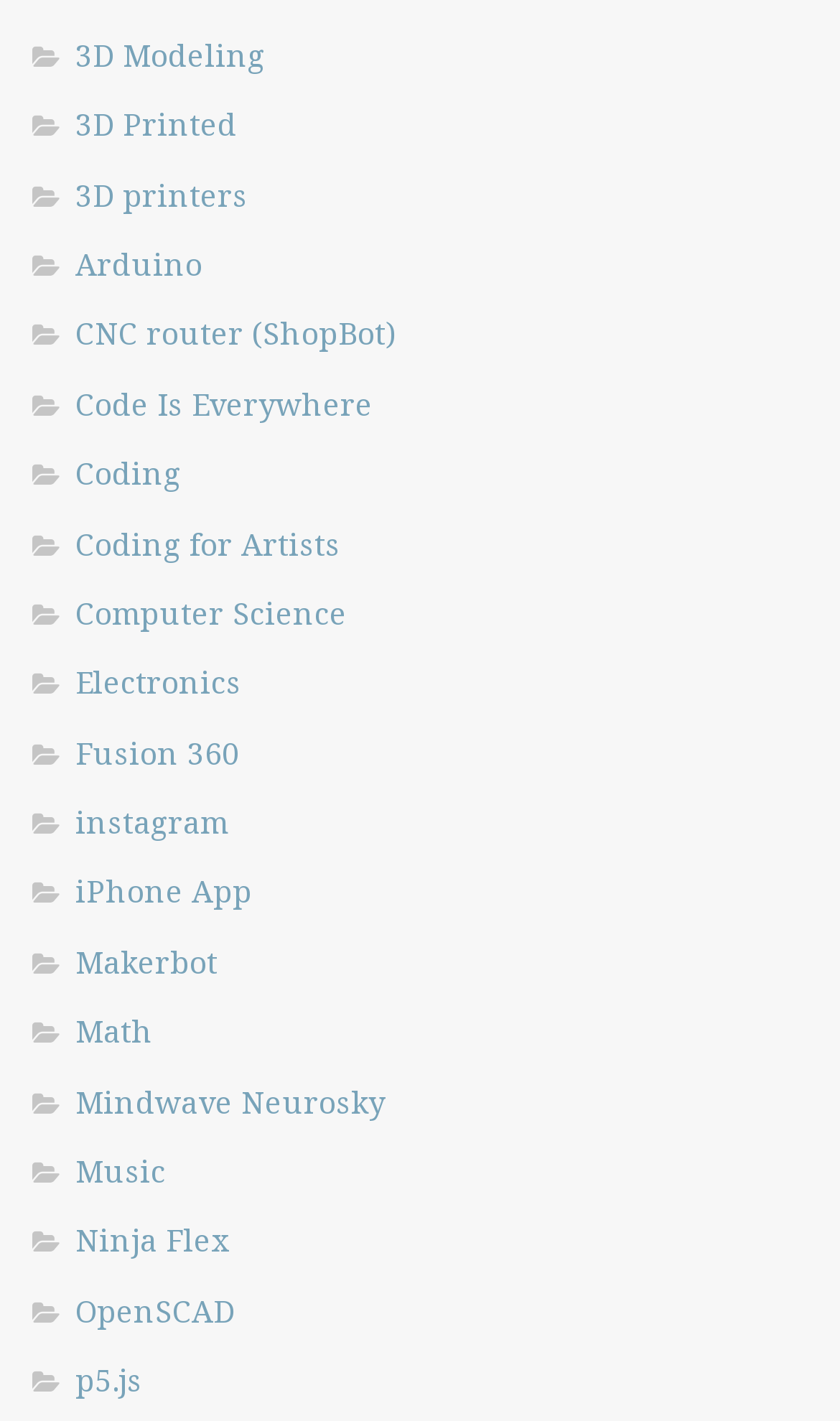Provide a brief response to the question below using a single word or phrase: 
Are there any links related to social media?

Yes